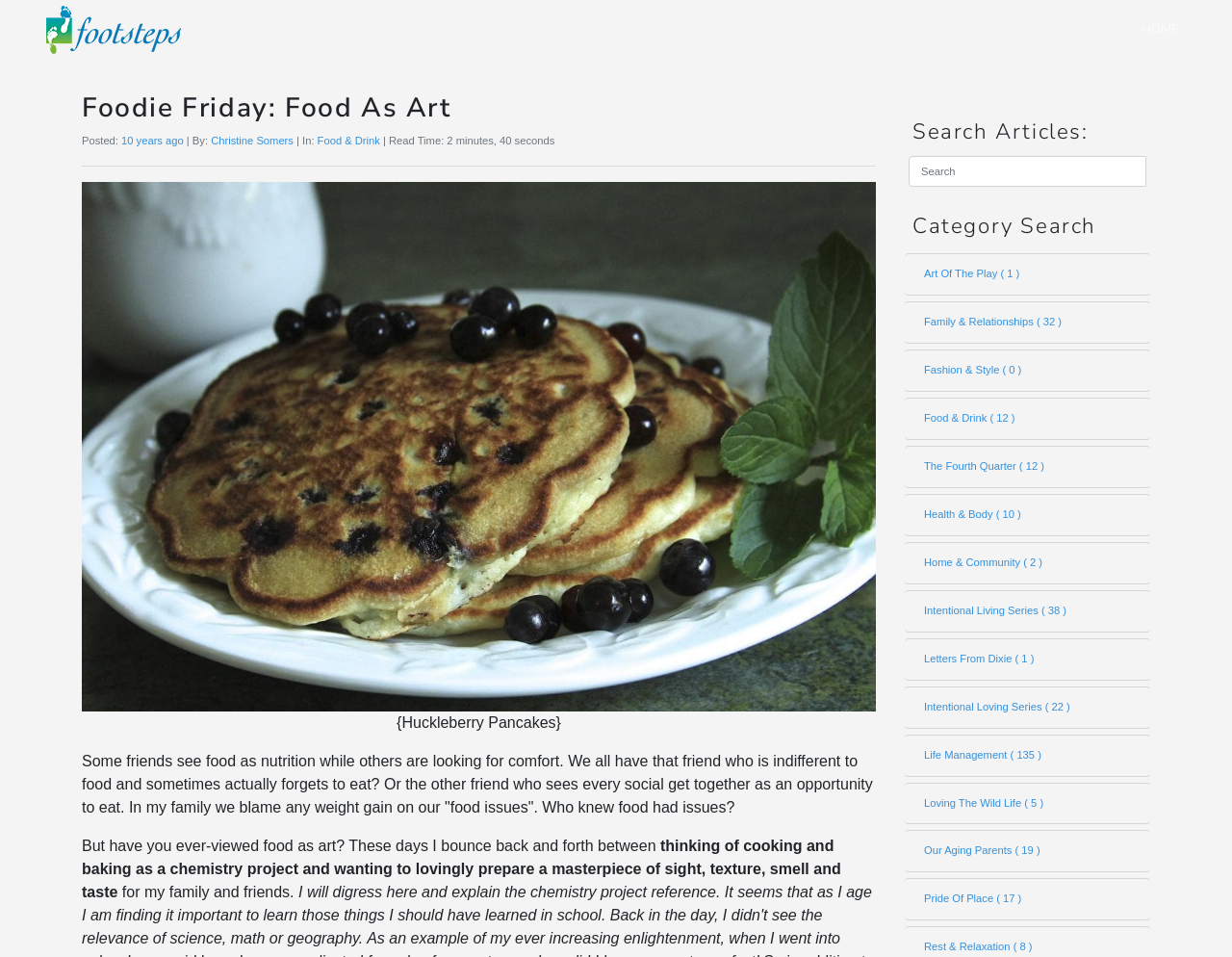Give a one-word or one-phrase response to the question: 
Who is the author of the current article?

Christine Somers